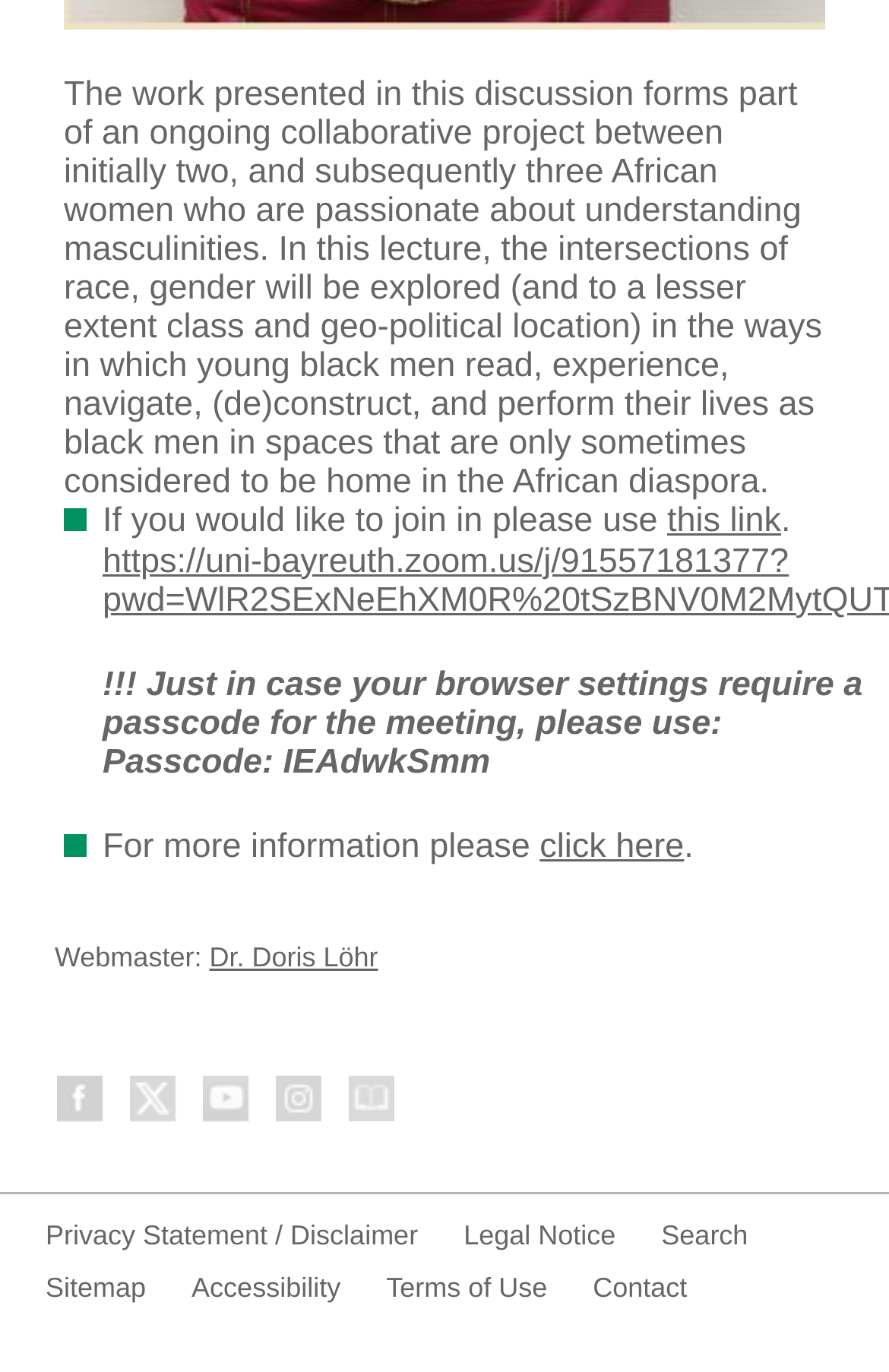What social media platforms are available?
By examining the image, provide a one-word or phrase answer.

Facebook, Twitter, etc.